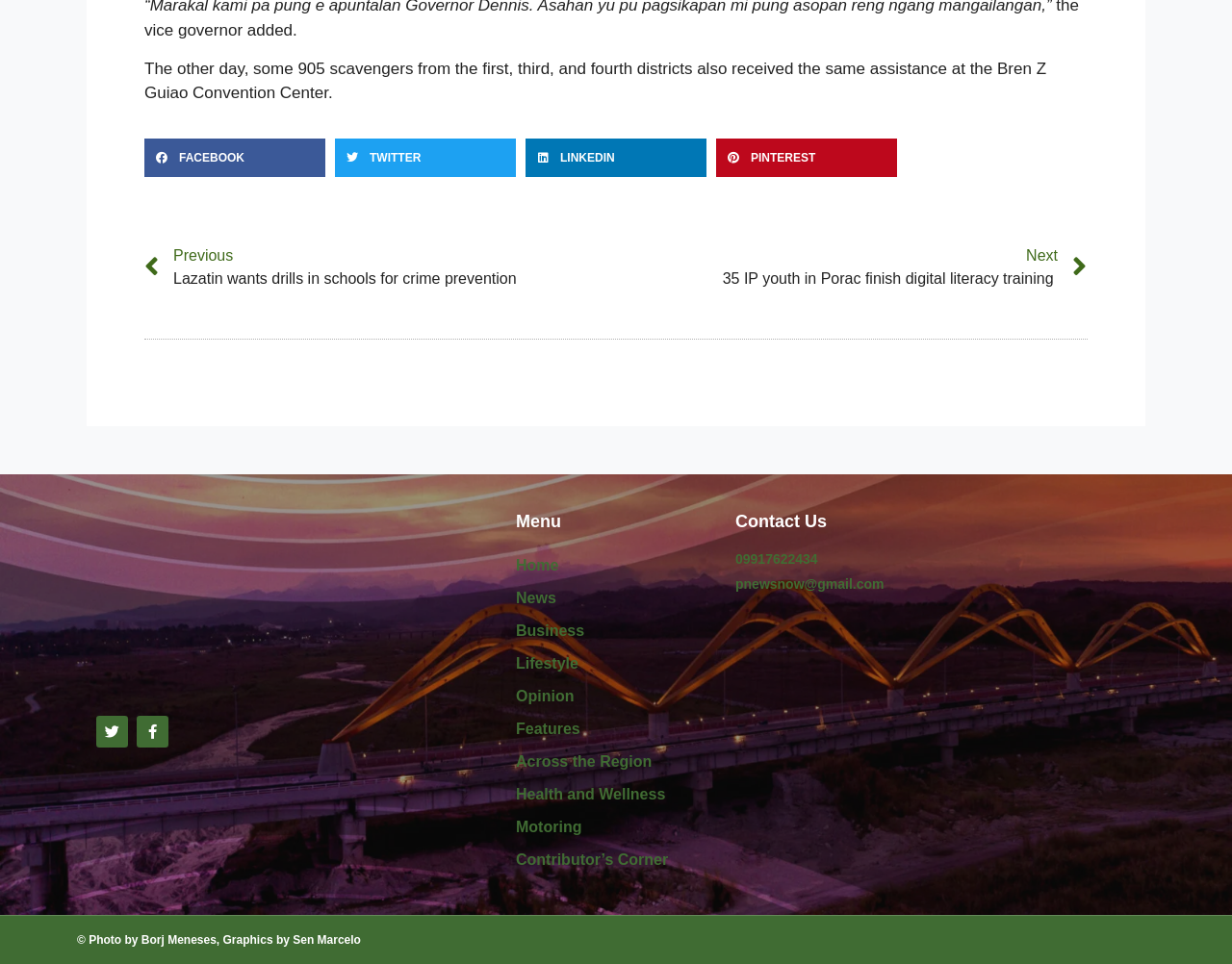Can you specify the bounding box coordinates of the area that needs to be clicked to fulfill the following instruction: "Contact us via email"?

[0.597, 0.596, 0.759, 0.617]